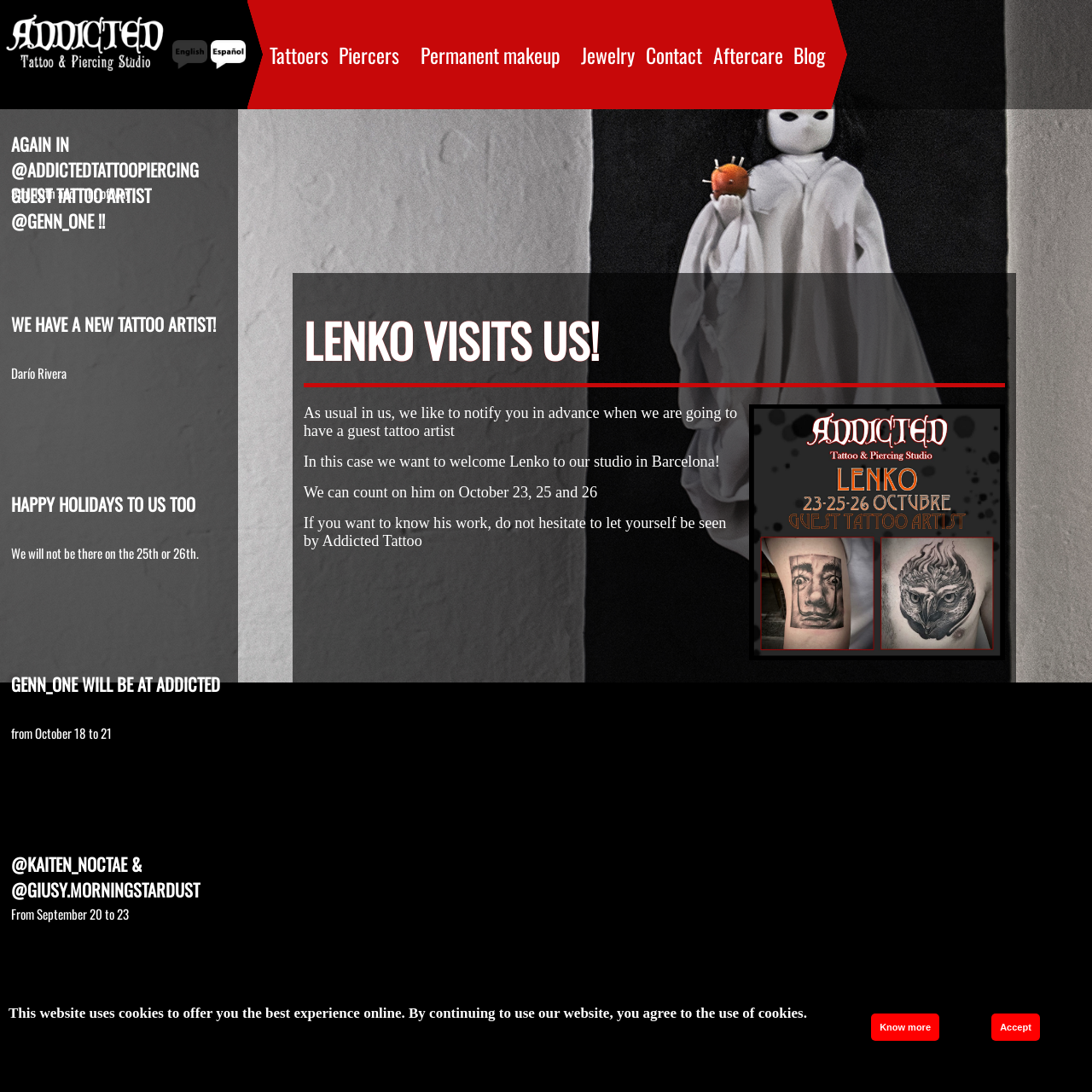Pinpoint the bounding box coordinates of the clickable area necessary to execute the following instruction: "View Lenko's visit details". The coordinates should be given as four float numbers between 0 and 1, namely [left, top, right, bottom].

[0.278, 0.28, 0.92, 0.355]